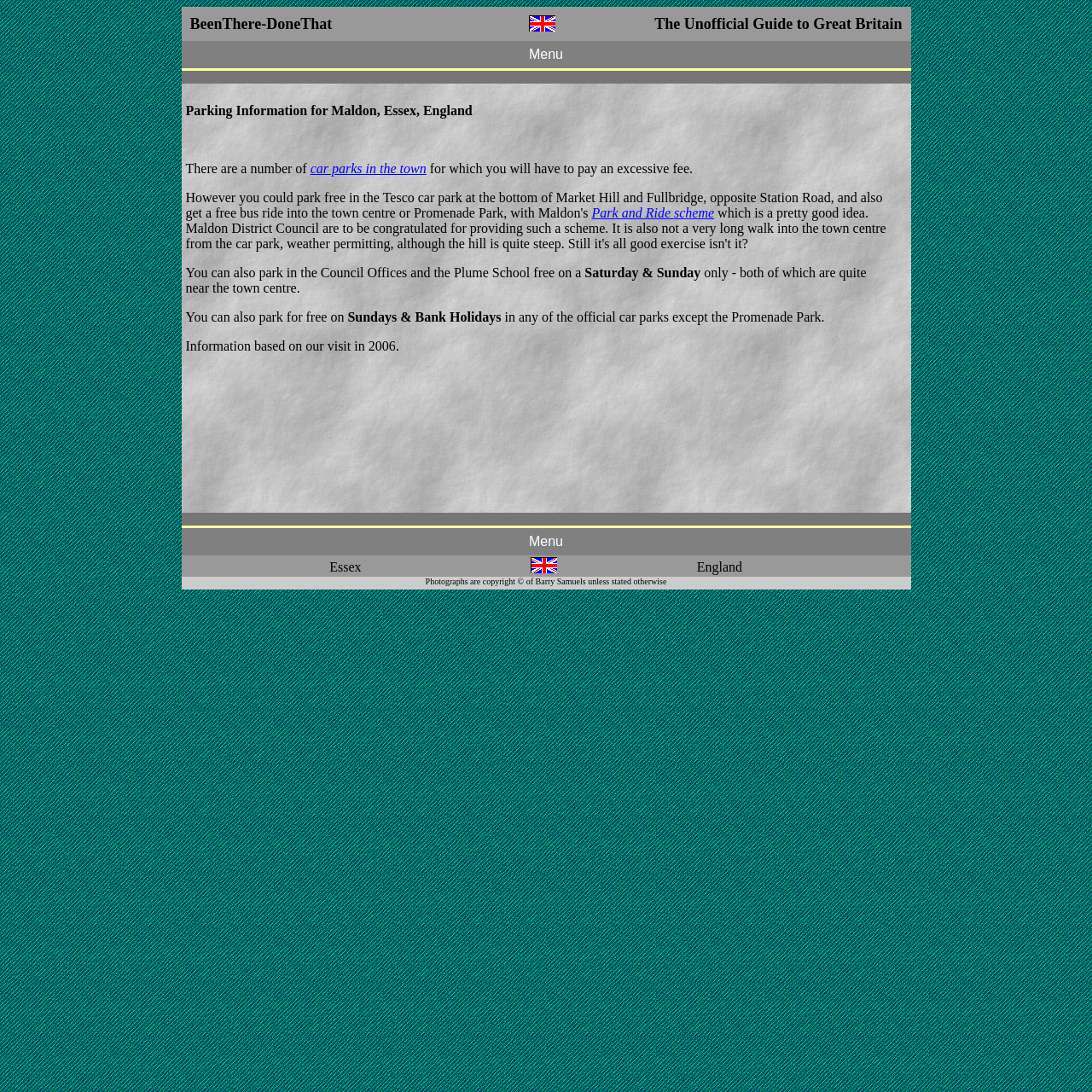What is the country where Maldon is located?
Refer to the image and give a detailed answer to the query.

The country where Maldon is located can be determined by looking at the flag icon at the top of the webpage, which is the United Kingdom flag. This suggests that Maldon is a location within the United Kingdom.